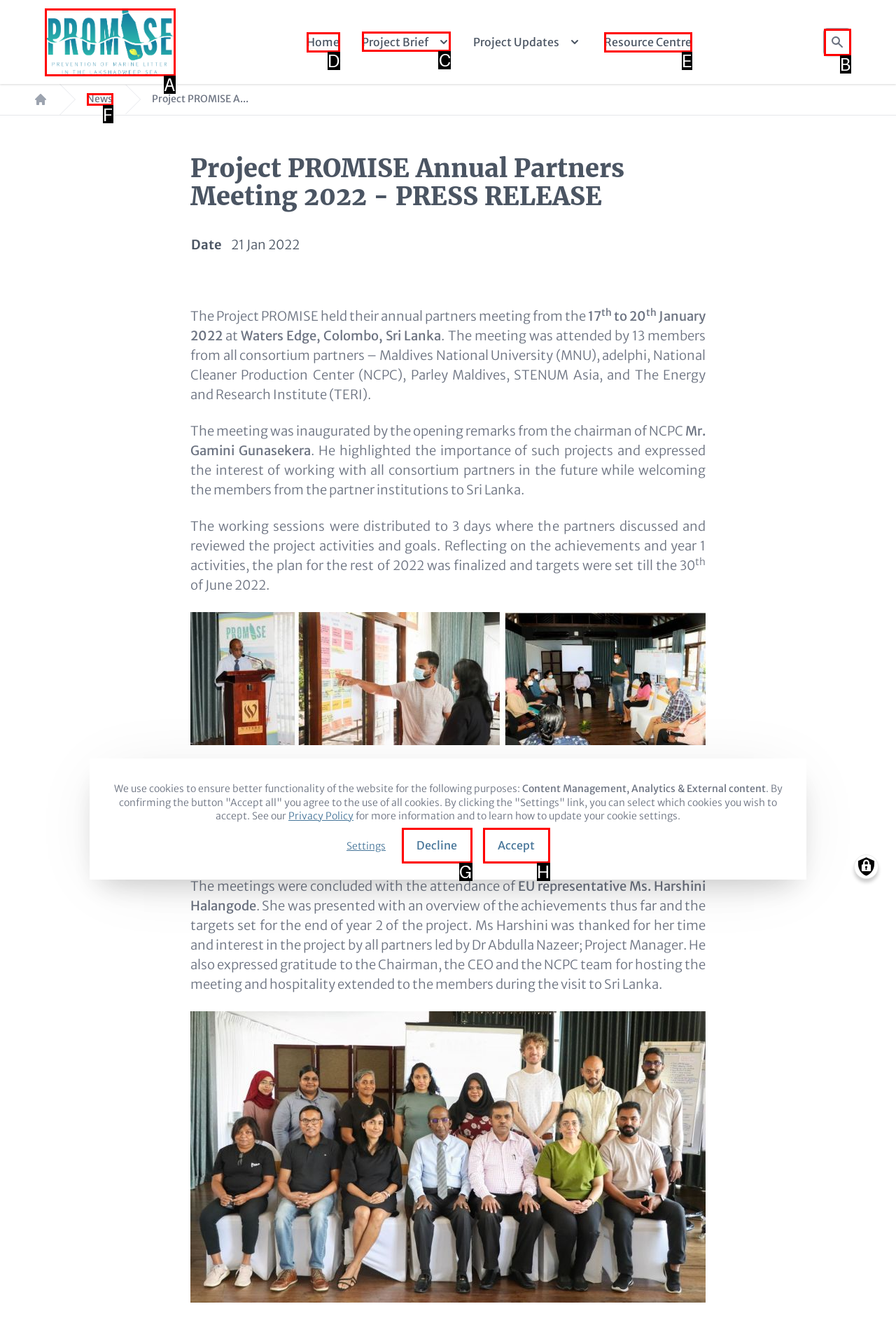Identify the correct UI element to click to achieve the task: view project brief.
Answer with the letter of the appropriate option from the choices given.

C